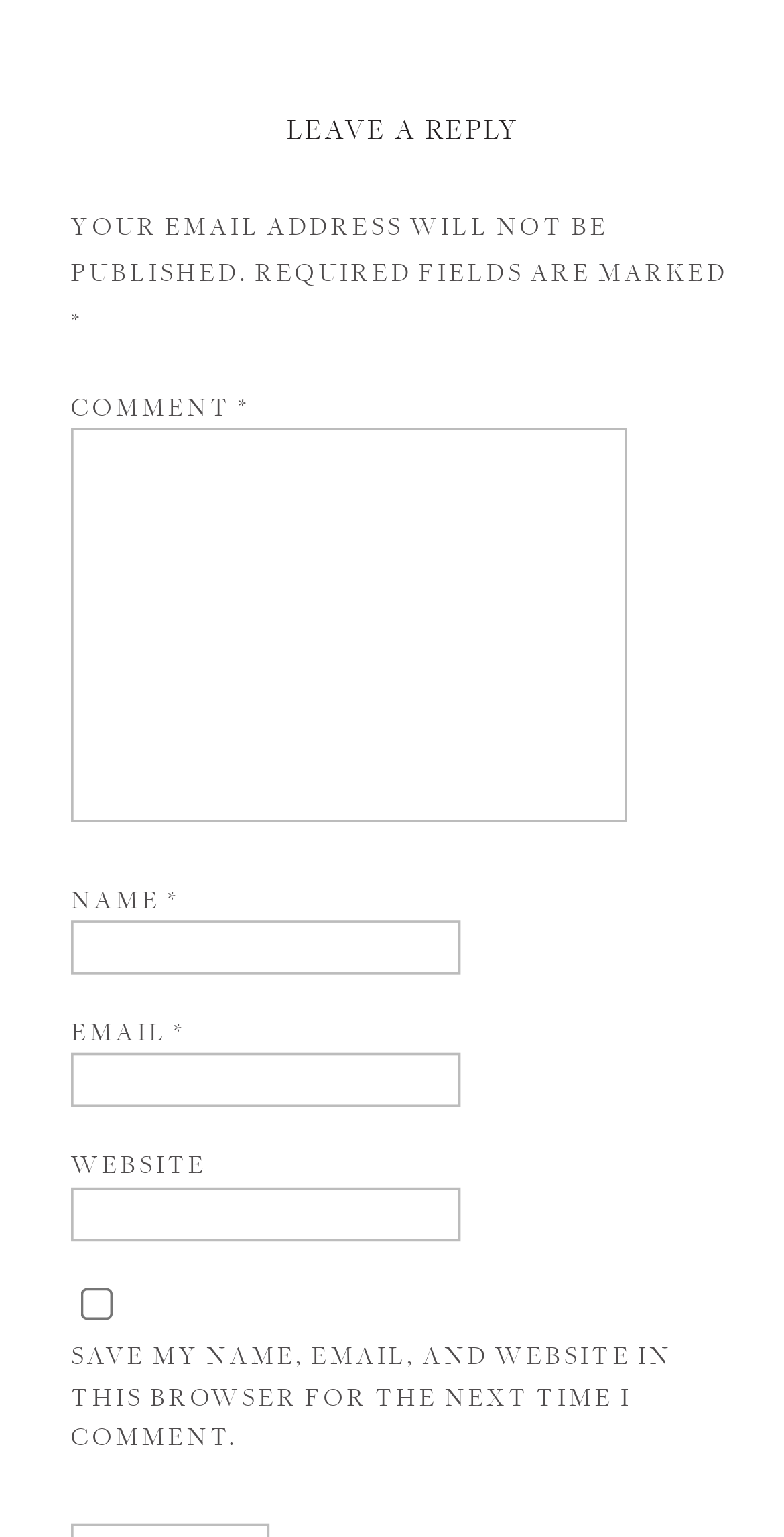What is required to leave a reply?
Please use the image to provide a one-word or short phrase answer.

Comment, name, and email